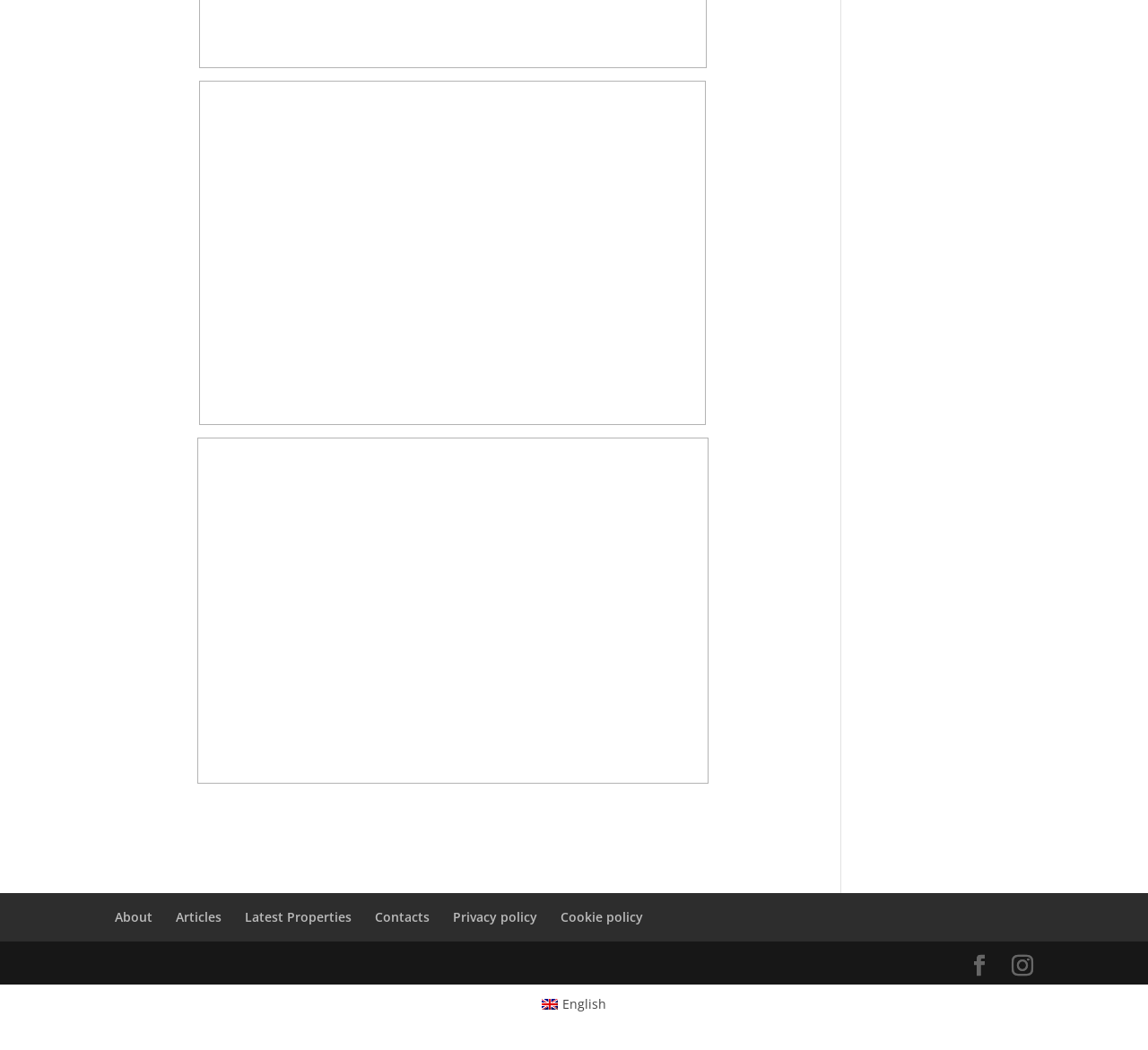How many images are present on the webpage?
Analyze the screenshot and provide a detailed answer to the question.

There are two images present on the webpage, one with the caption 'Rocca-Calascio-aquila-Italy' and another with the caption 'Goodbye-from-Calascio'.